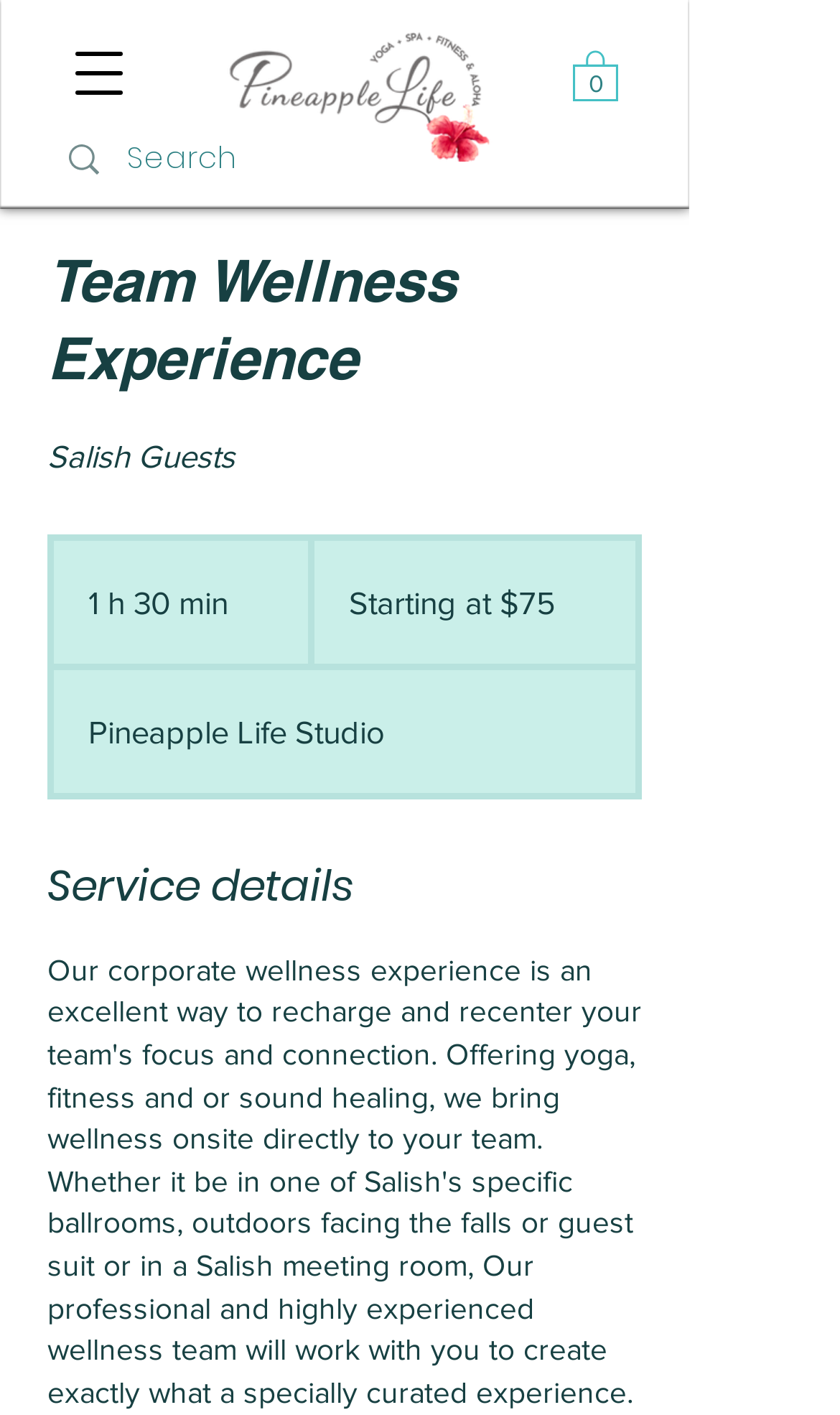Use the information in the screenshot to answer the question comprehensively: What is the name of the studio offering the team wellness experience?

I found the studio name by looking at the StaticText element with the text 'Pineapple Life Studio'. This text is a child element of the element with the heading 'Team Wellness Experience', which suggests that it is related to the team wellness experience. The text indicates that the studio offering the experience is Pineapple Life Studio.